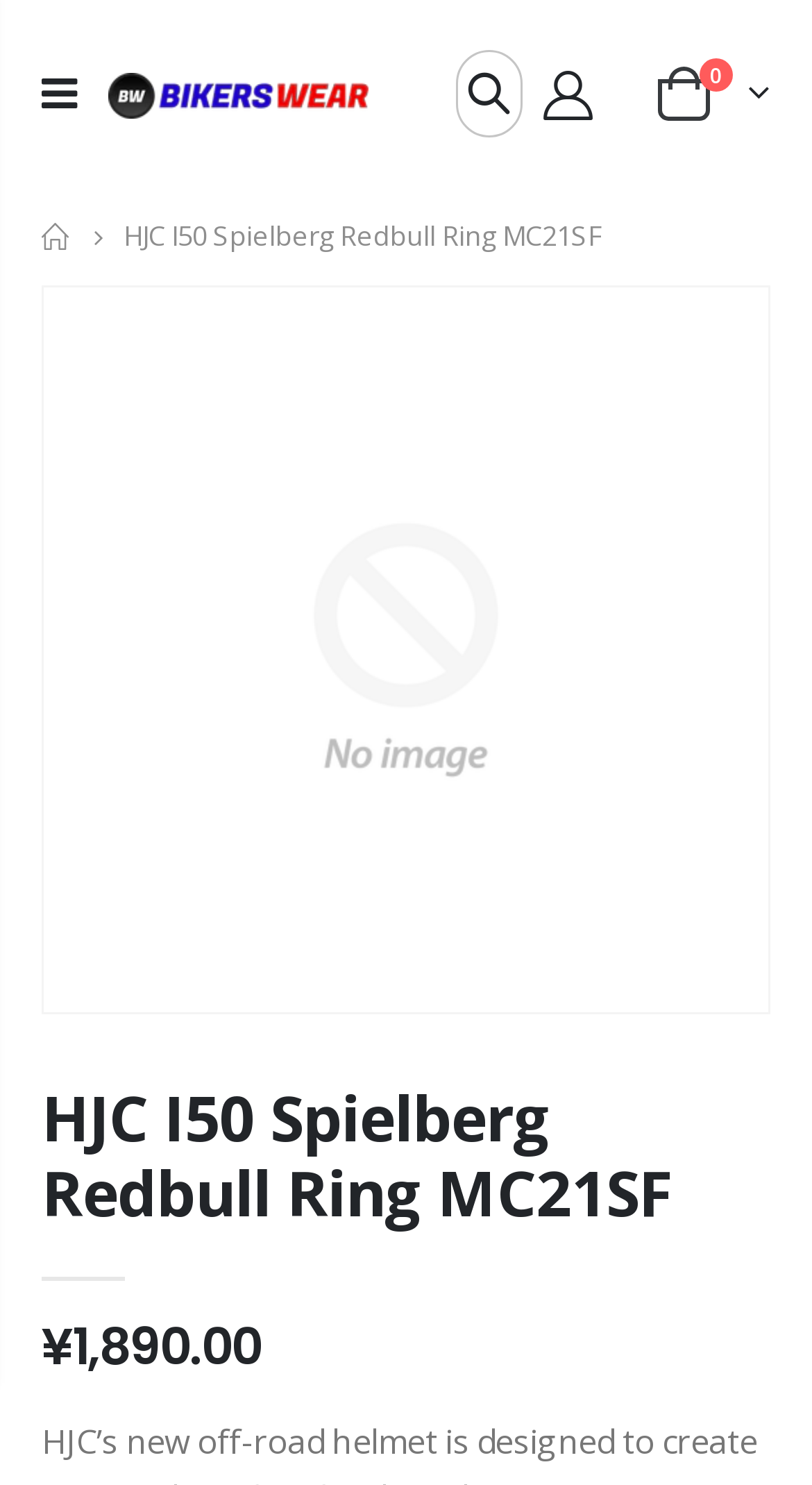Determine the main text heading of the webpage and provide its content.

HJC I50 Spielberg Redbull Ring MC21SF